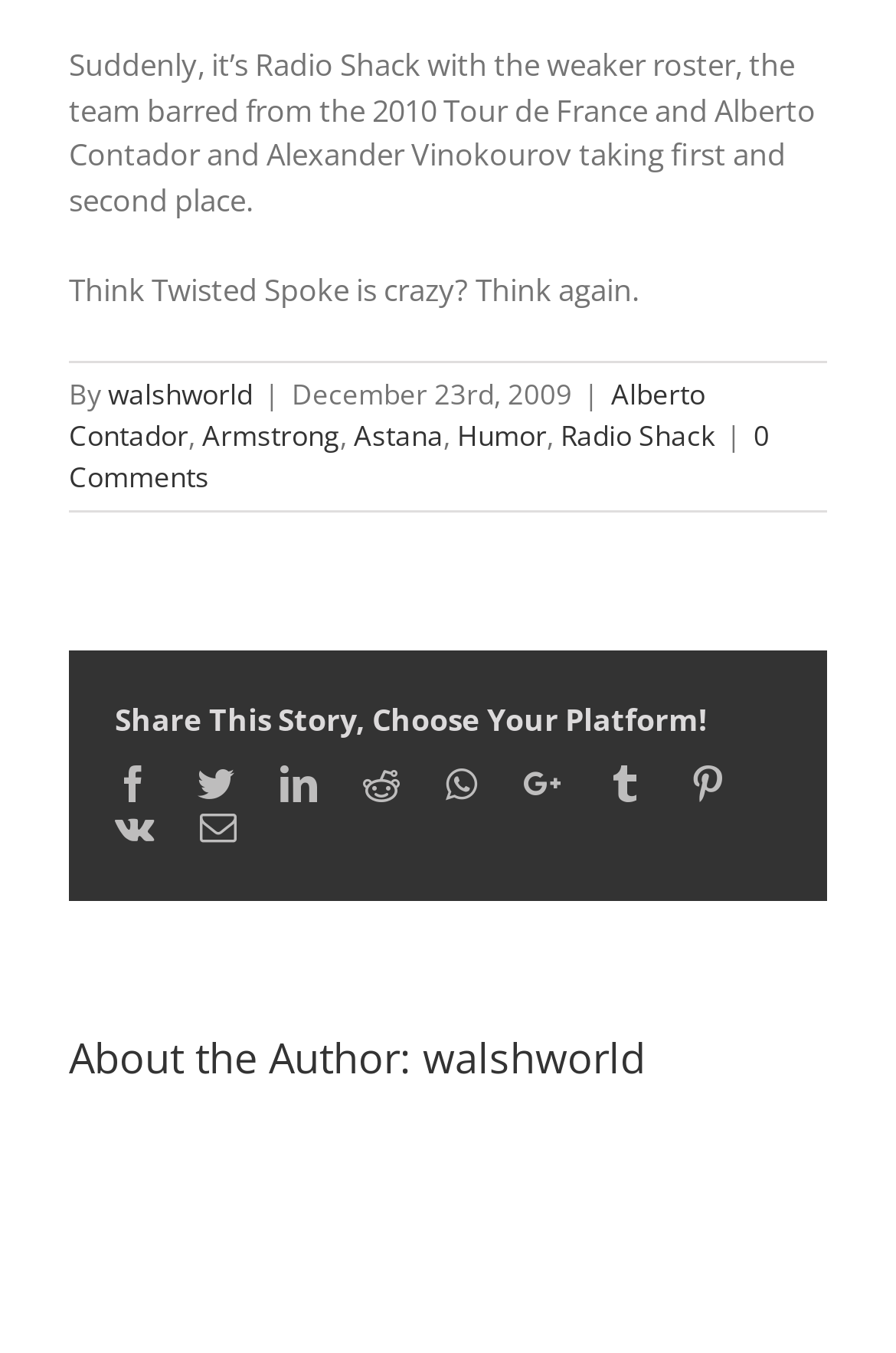Identify the bounding box coordinates of the element that should be clicked to fulfill this task: "Click on the link to view Alberto Contador's profile". The coordinates should be provided as four float numbers between 0 and 1, i.e., [left, top, right, bottom].

[0.077, 0.276, 0.787, 0.336]